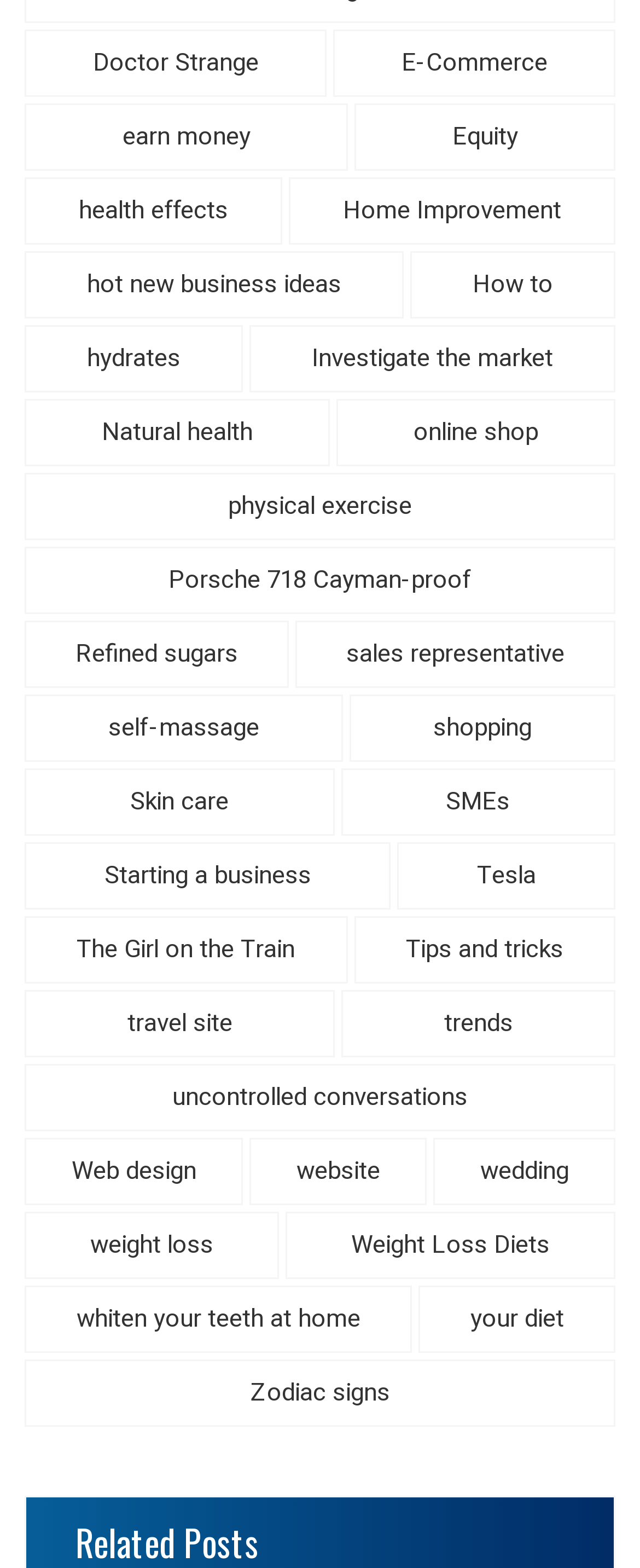How many items are related to health?
Please look at the screenshot and answer using one word or phrase.

7